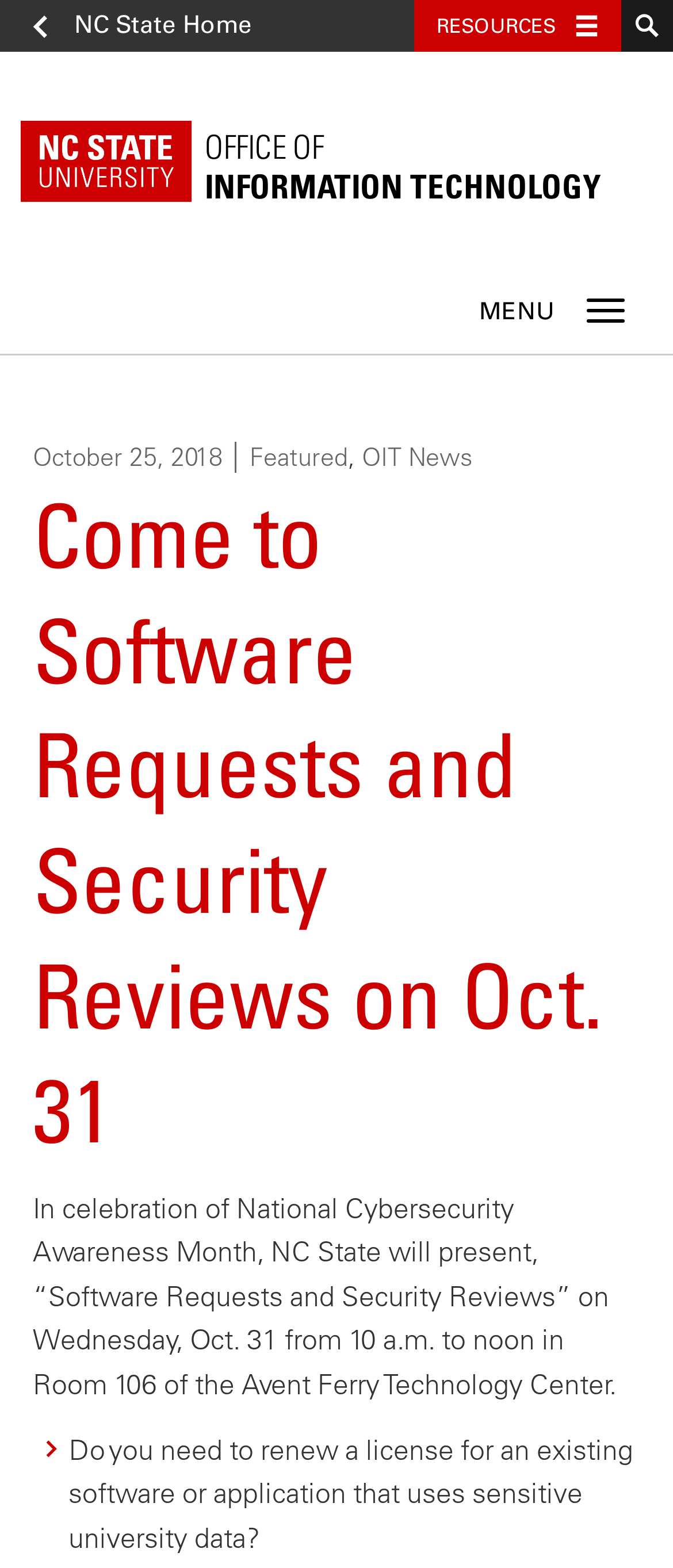Please identify the bounding box coordinates of where to click in order to follow the instruction: "View patient portals".

None